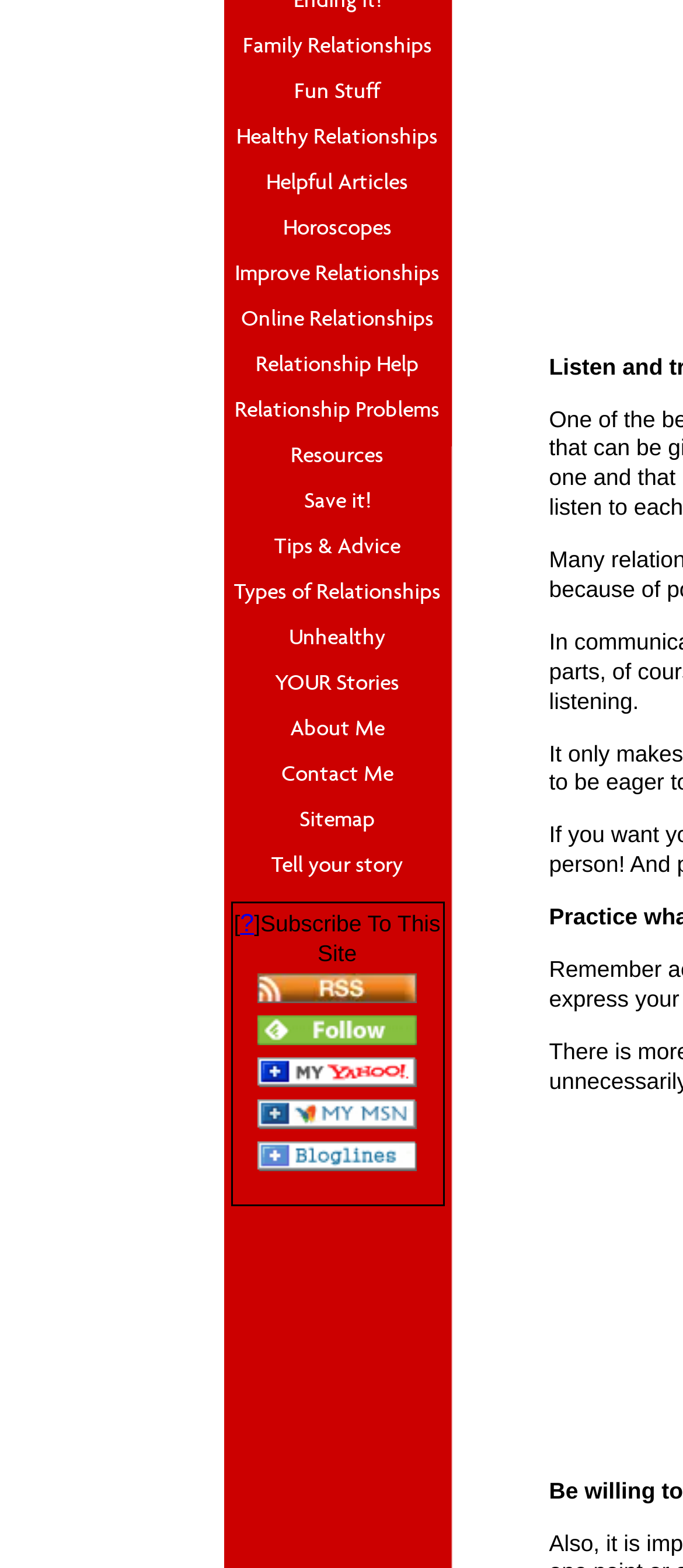Using the element description: "alt="Subscribe with Bloglines"", determine the bounding box coordinates for the specified UI element. The coordinates should be four float numbers between 0 and 1, [left, top, right, bottom].

[0.377, 0.734, 0.61, 0.751]